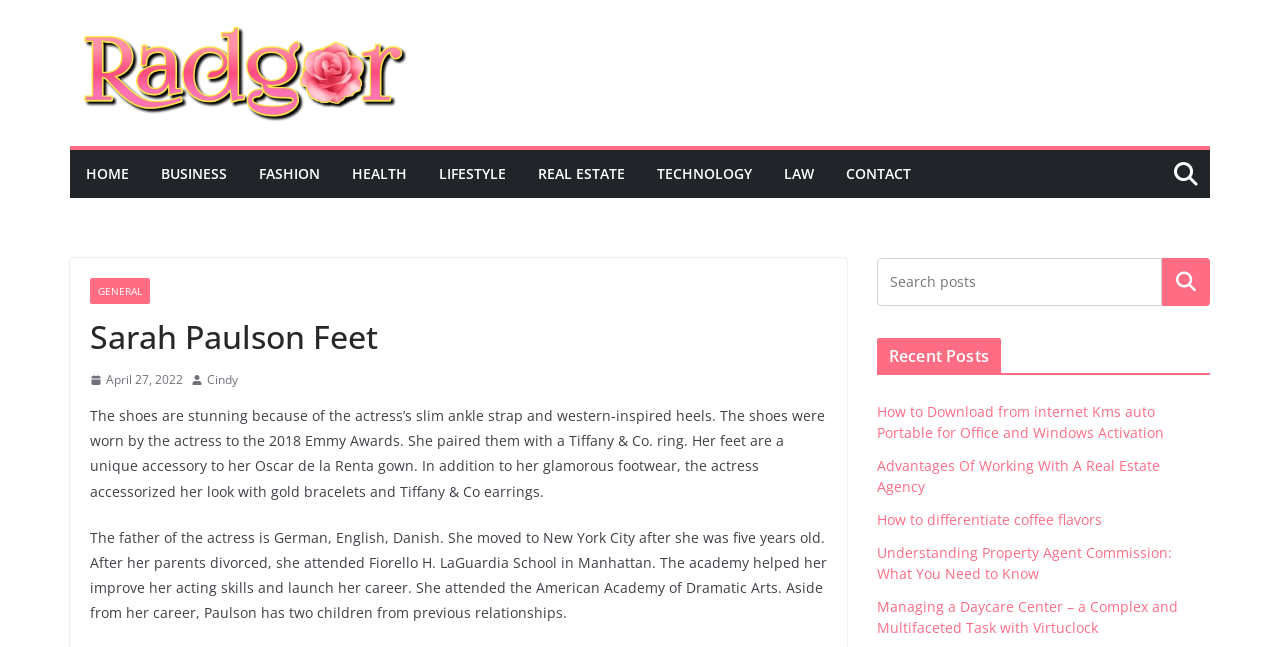Determine the bounding box of the UI component based on this description: "April 27, 2022". The bounding box coordinates should be four float values between 0 and 1, i.e., [left, top, right, bottom].

[0.07, 0.571, 0.143, 0.604]